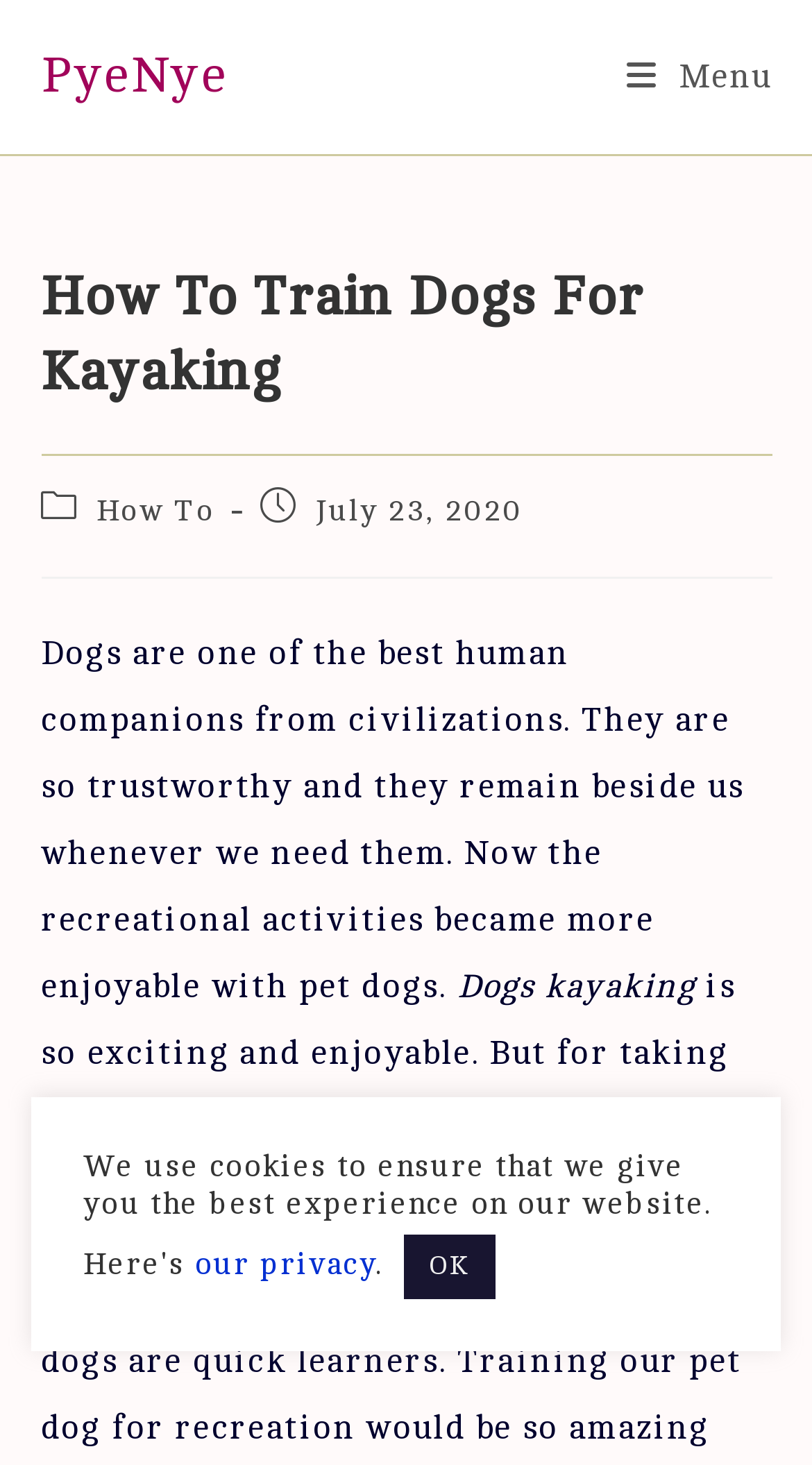What is the purpose of training dogs for kayaking?
Answer the question with a single word or phrase derived from the image.

To make recreational activities more enjoyable